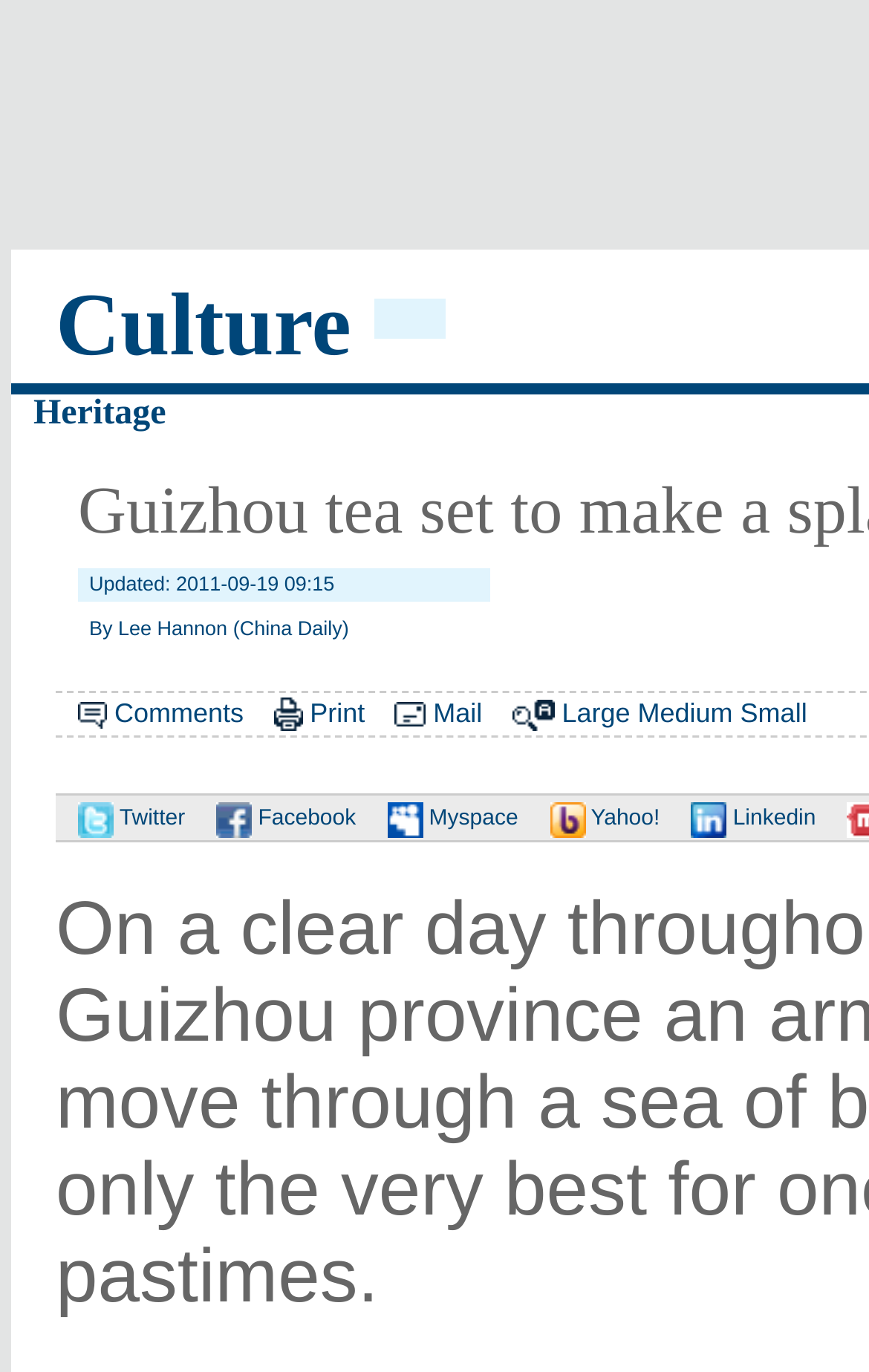Answer the question briefly using a single word or phrase: 
How many social media links are available?

5